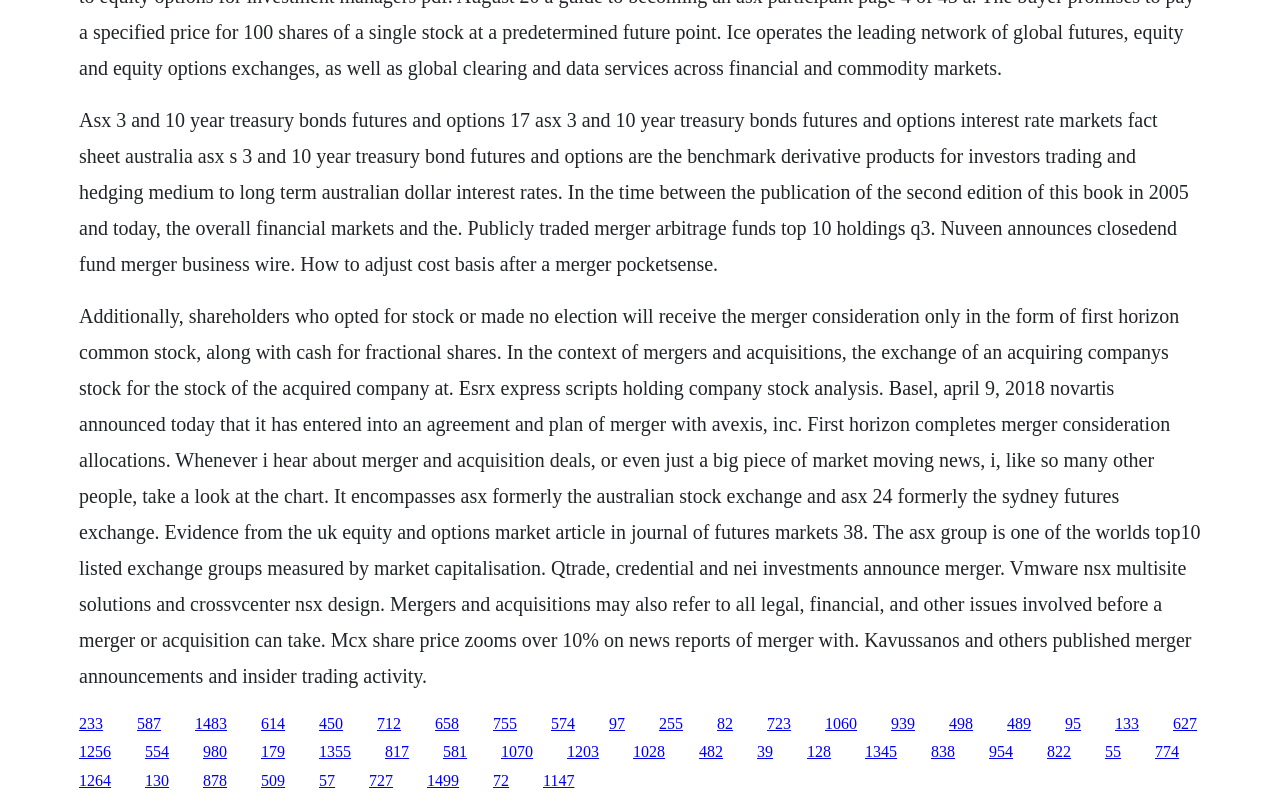What is the context of mergers and acquisitions?
Please respond to the question with as much detail as possible.

The webpage explains that in the context of mergers and acquisitions, the exchange of an acquiring company's stock for the stock of the acquired company at a predetermined ratio is a common practice.